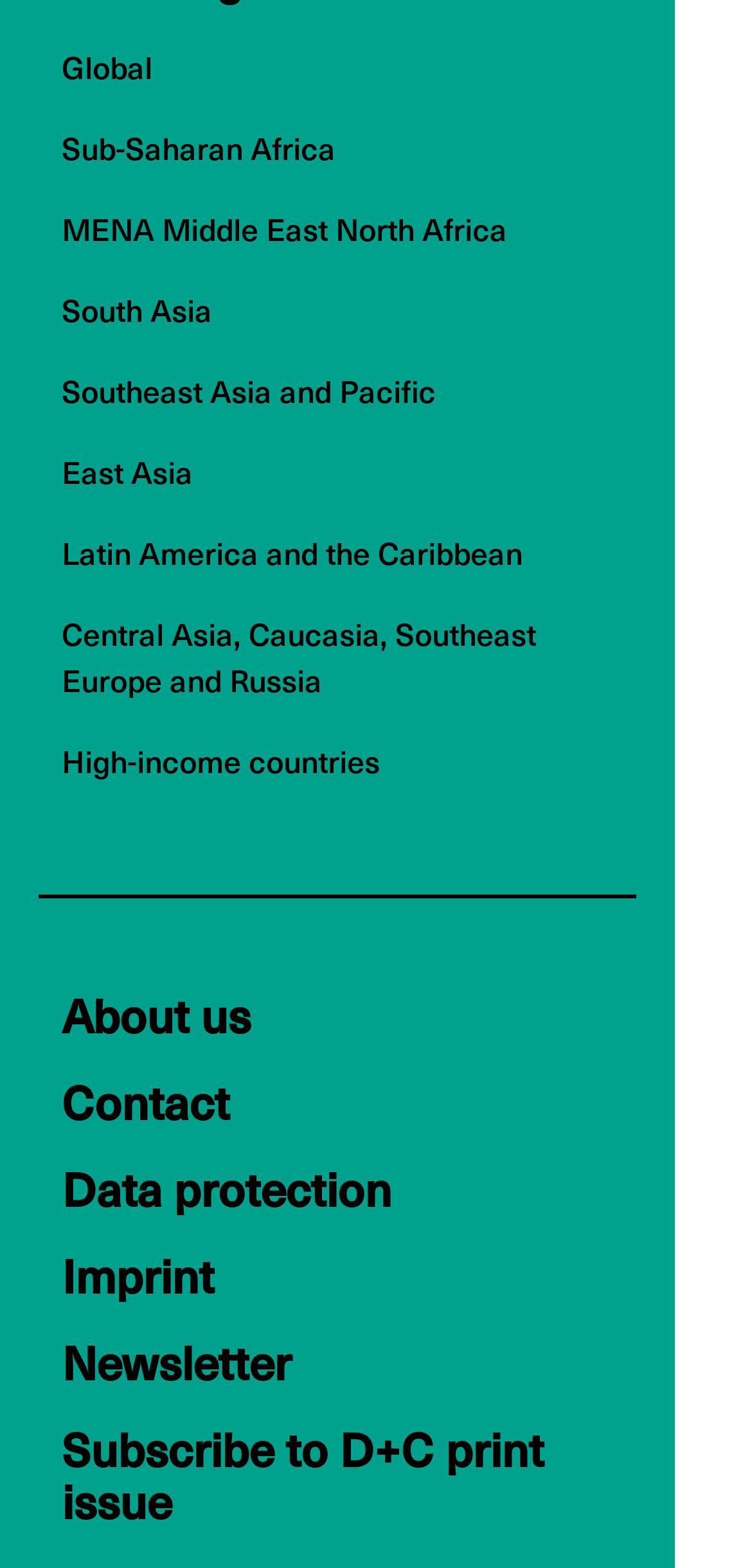Give a one-word or short-phrase answer to the following question: 
How many footer sections are there?

2